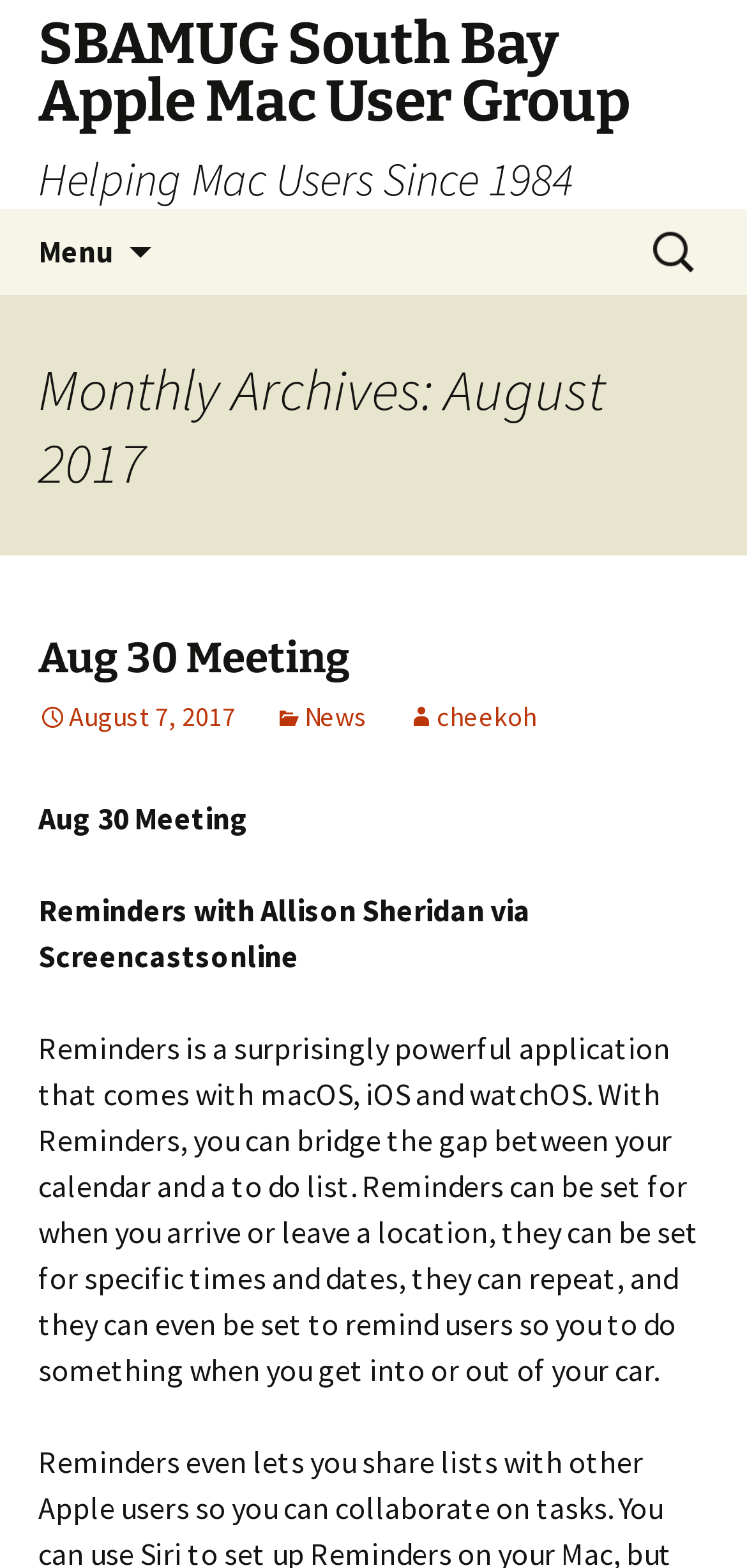What is the name of the user group?
Based on the image content, provide your answer in one word or a short phrase.

SBAMUG